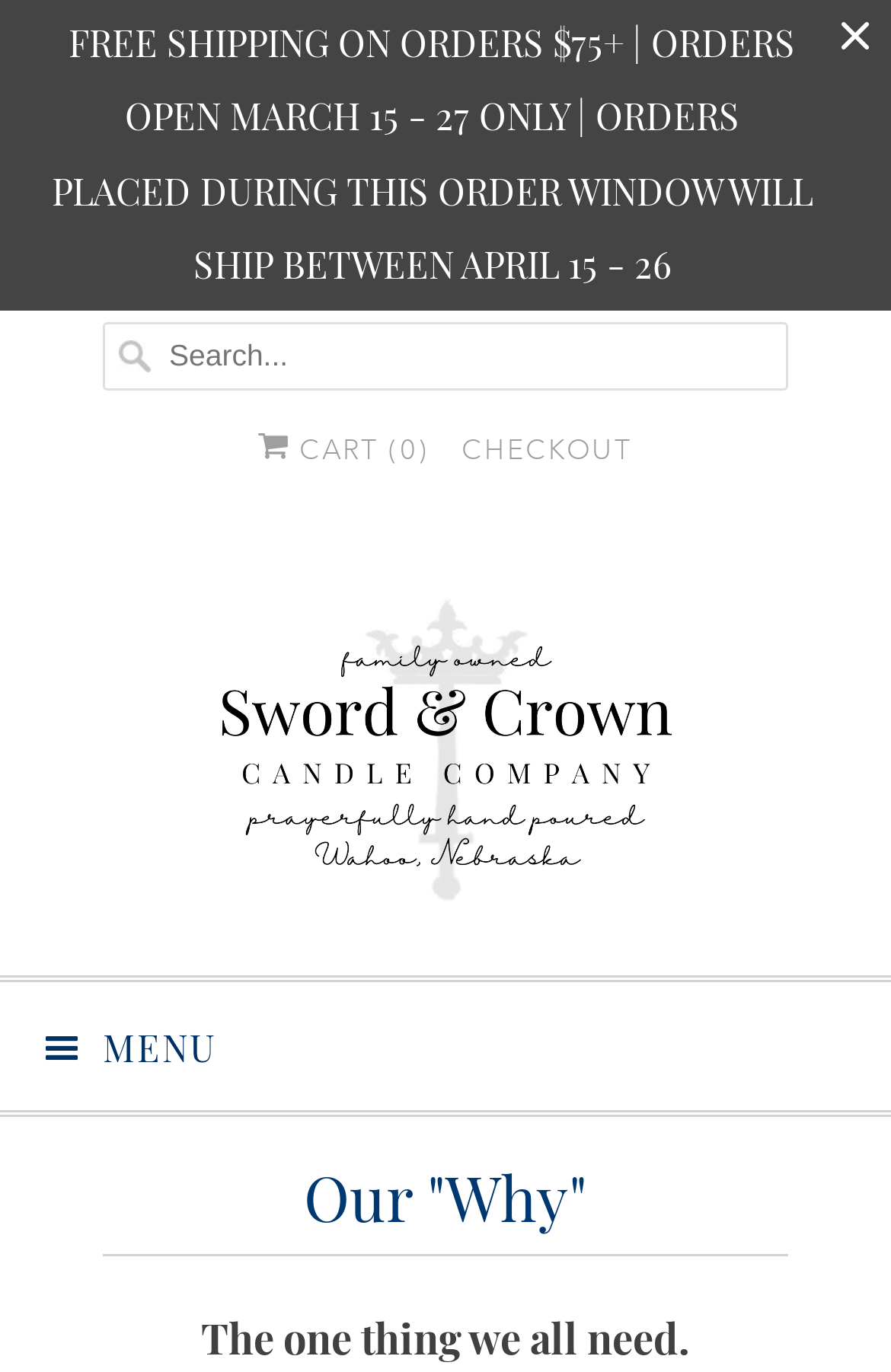What is the minimum order amount for free shipping?
Provide a well-explained and detailed answer to the question.

The answer can be found in the static text element 'FREE SHIPPING ON ORDERS $75+ | ORDERS OPEN MARCH 15 - 27 ONLY | ORDERS PLACED DURING THIS ORDER WINDOW WILL SHIP BETWEEN APRIL 15 - 26' which indicates that free shipping is available on orders above $75.